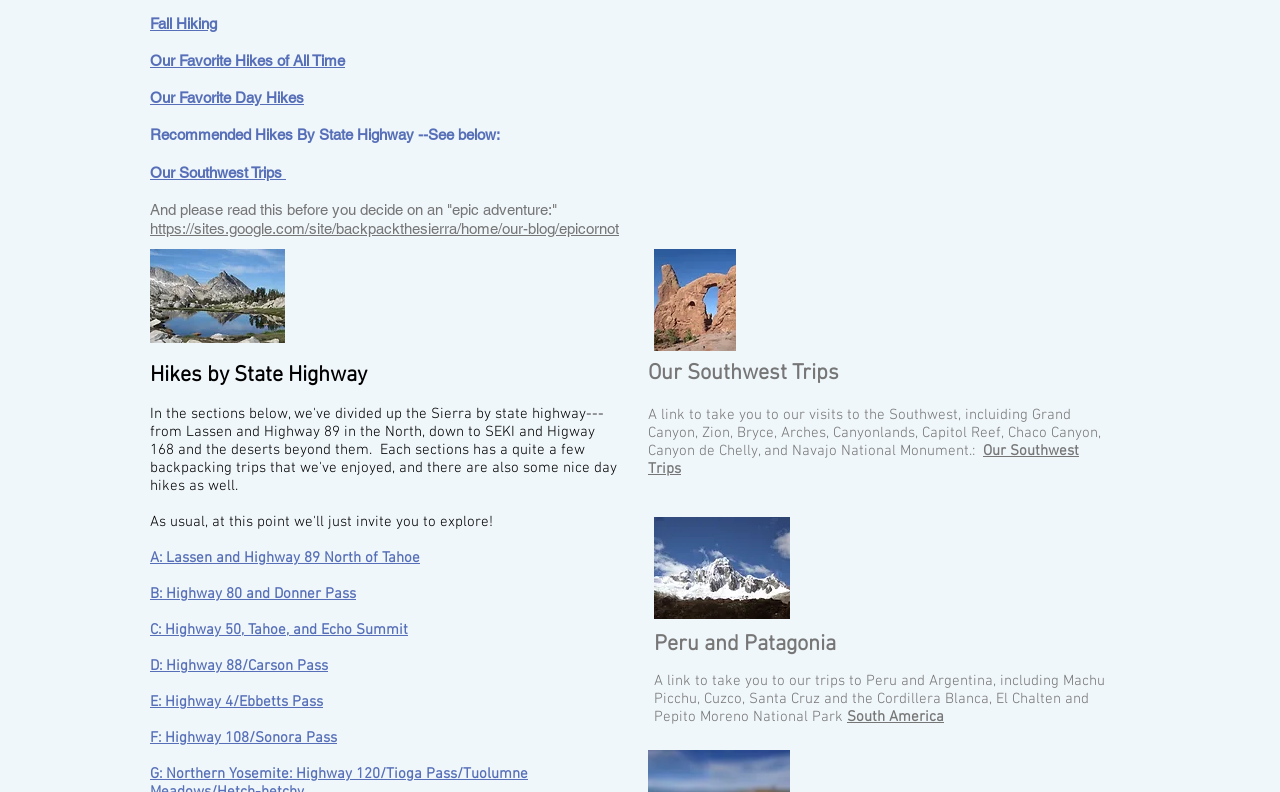Reply to the question below using a single word or brief phrase:
How many trip destinations are mentioned?

2